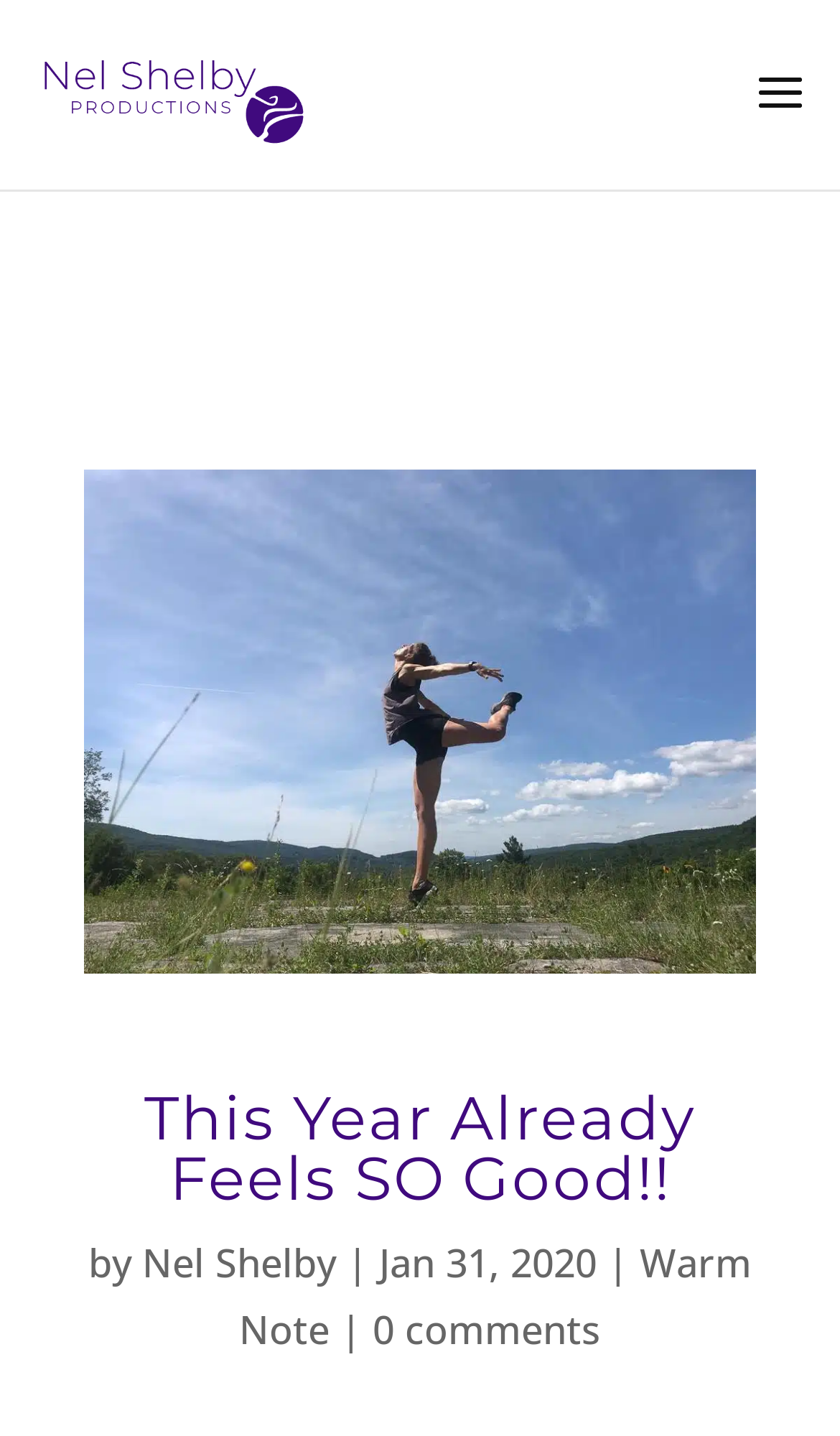Please find the top heading of the webpage and generate its text.

This Year Already Feels SO Good!!